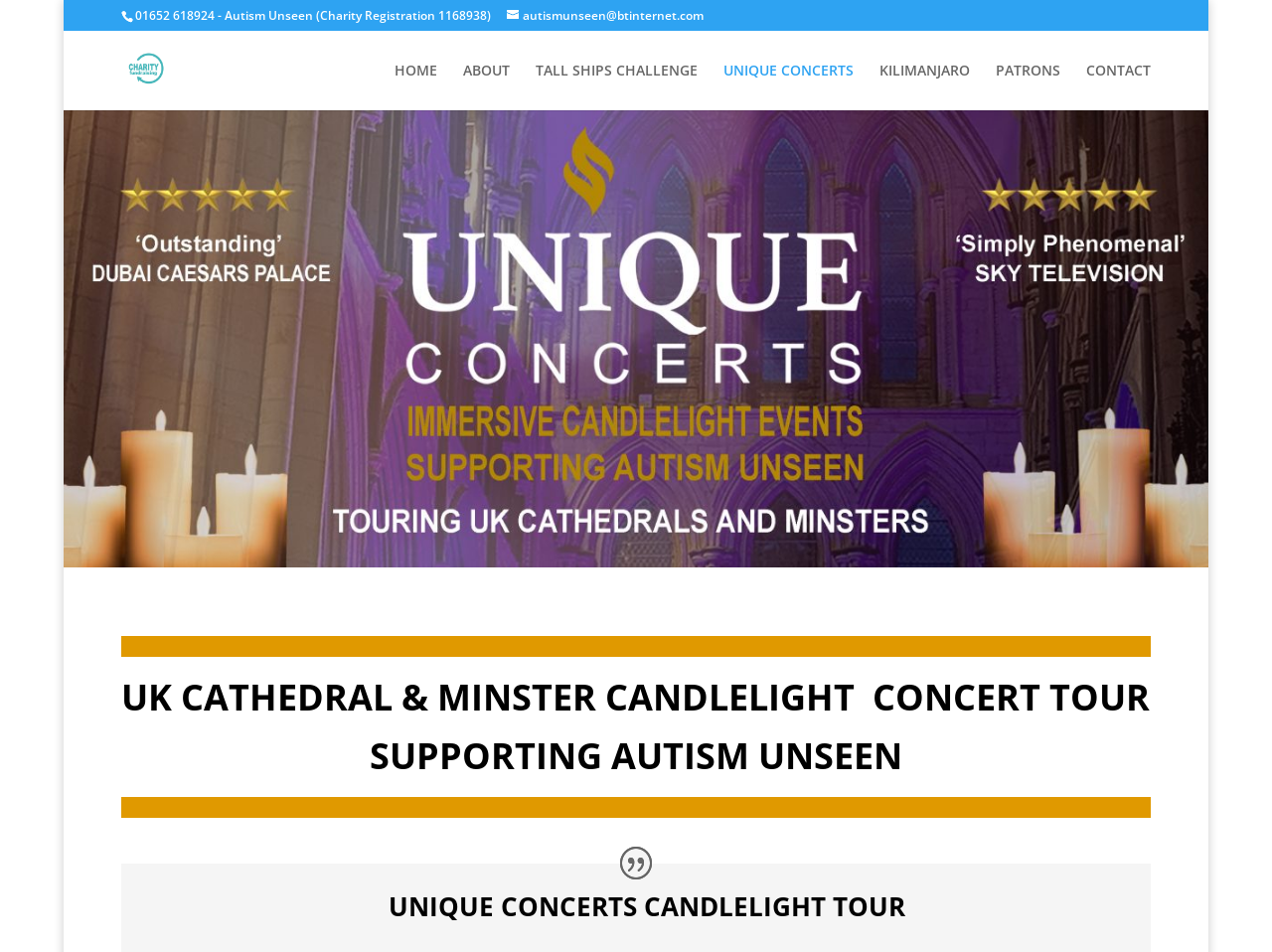Answer the following query with a single word or phrase:
What is the type of tour mentioned?

Cathedral & Minster